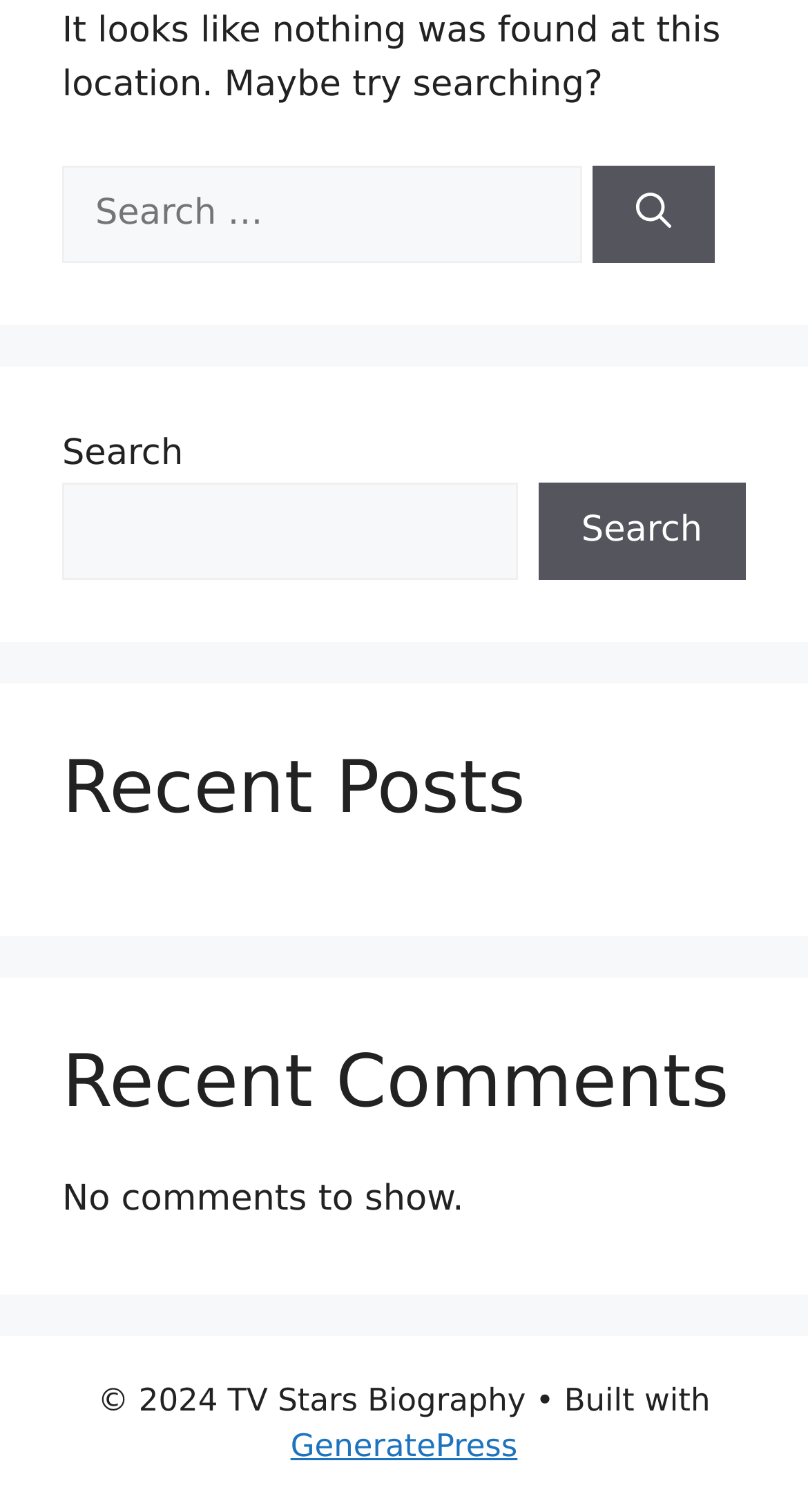Predict the bounding box coordinates for the UI element described as: "parent_node: Search name="s"". The coordinates should be four float numbers between 0 and 1, presented as [left, top, right, bottom].

[0.077, 0.319, 0.64, 0.384]